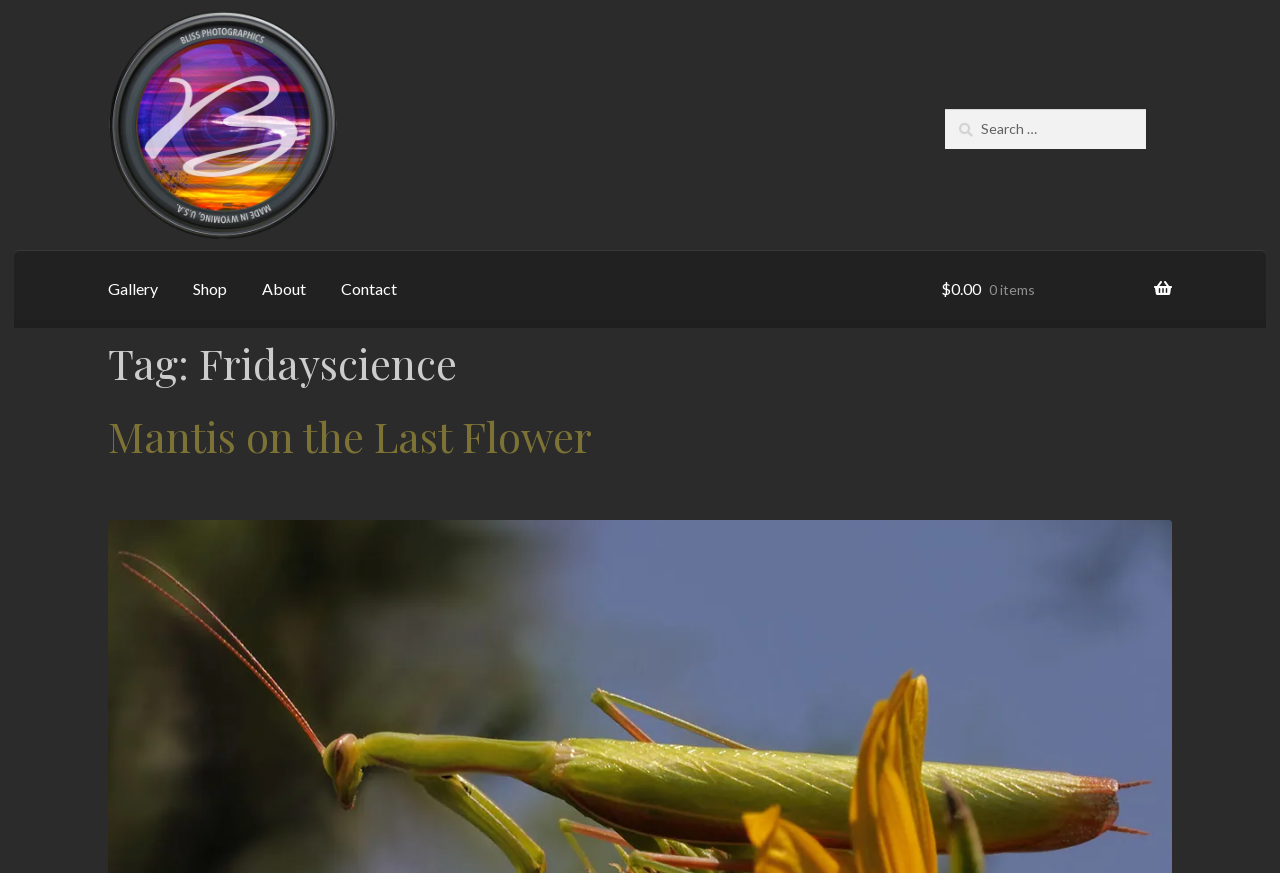What is the title of the first article?
Please answer using one word or phrase, based on the screenshot.

Mantis on the Last Flower